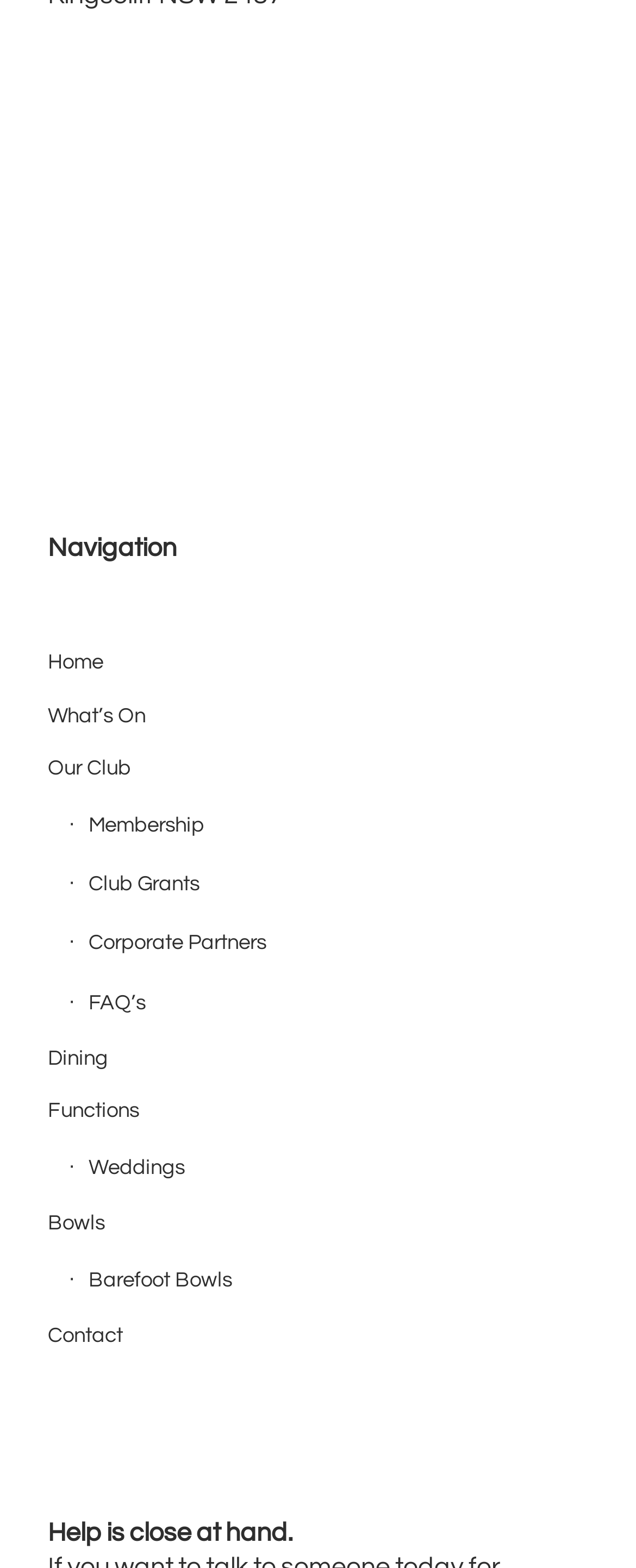Please locate the bounding box coordinates of the element that should be clicked to achieve the given instruction: "Learn about Membership".

[0.108, 0.508, 0.925, 0.546]